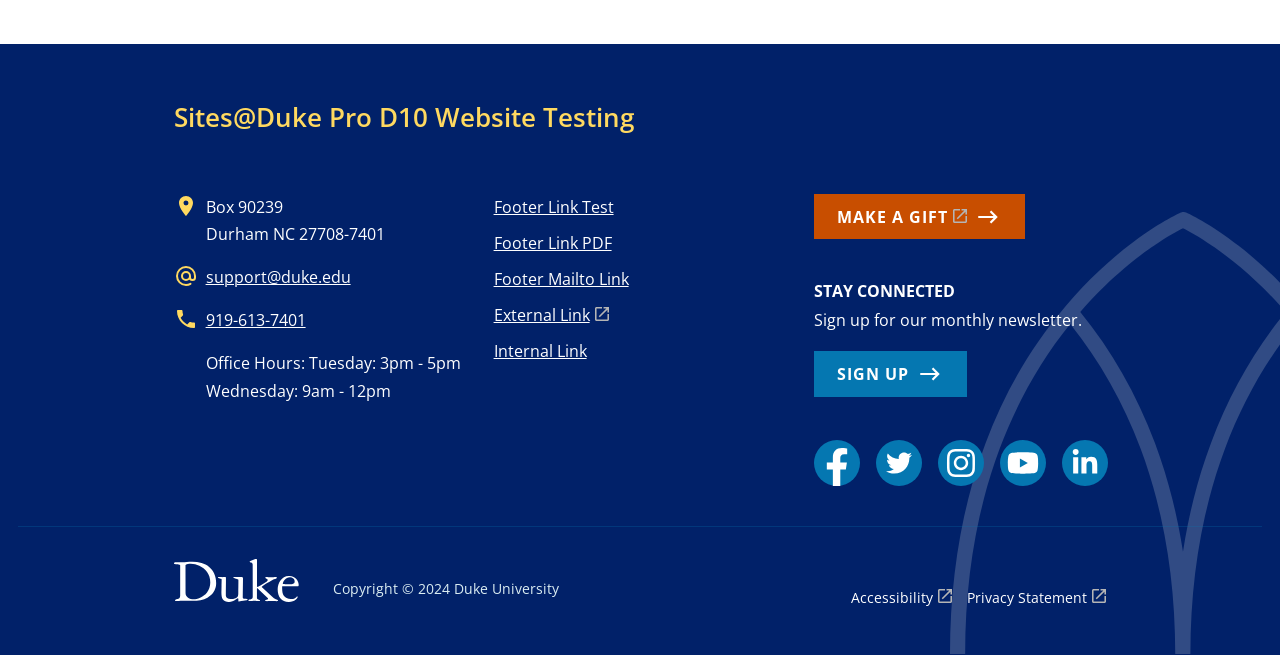Provide the bounding box coordinates for the specified HTML element described in this description: "Sites@Duke Pro D10 Website Testing". The coordinates should be four float numbers ranging from 0 to 1, in the format [left, top, right, bottom].

[0.136, 0.15, 0.495, 0.205]